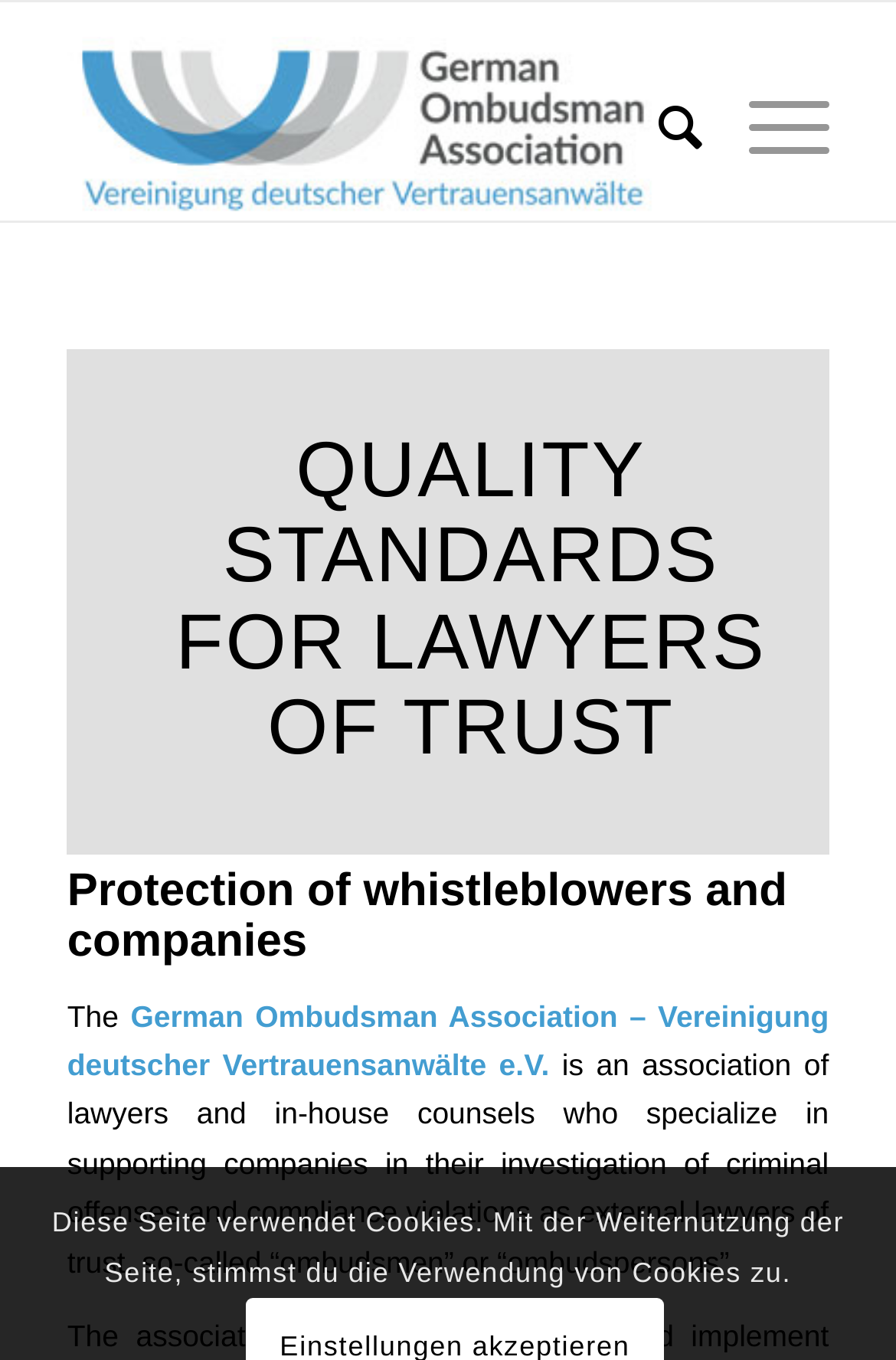Identify the bounding box coordinates for the UI element that matches this description: "Search".

[0.684, 0.027, 0.784, 0.162]